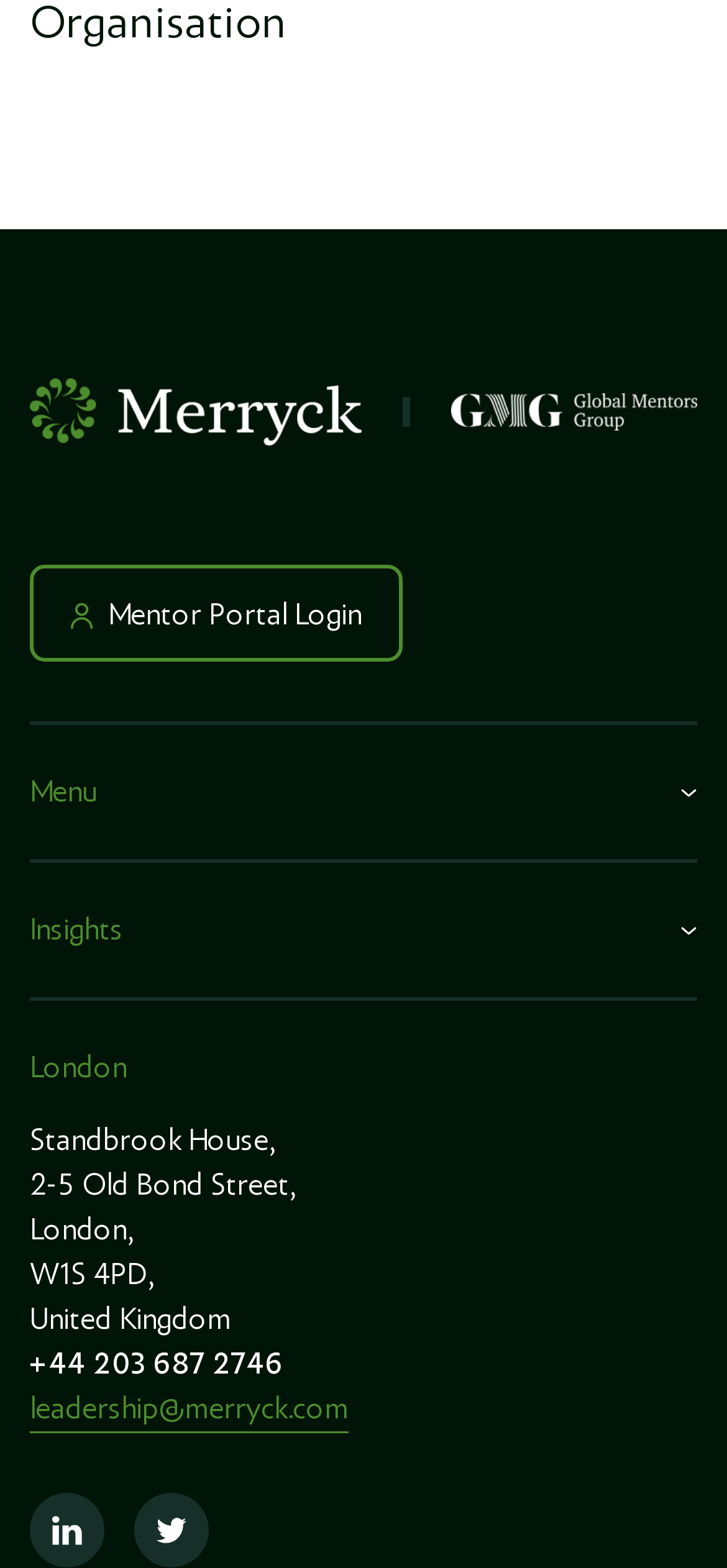Please give the bounding box coordinates of the area that should be clicked to fulfill the following instruction: "Click on Group 3177". The coordinates should be in the format of four float numbers from 0 to 1, i.e., [left, top, right, bottom].

[0.041, 0.241, 0.497, 0.284]